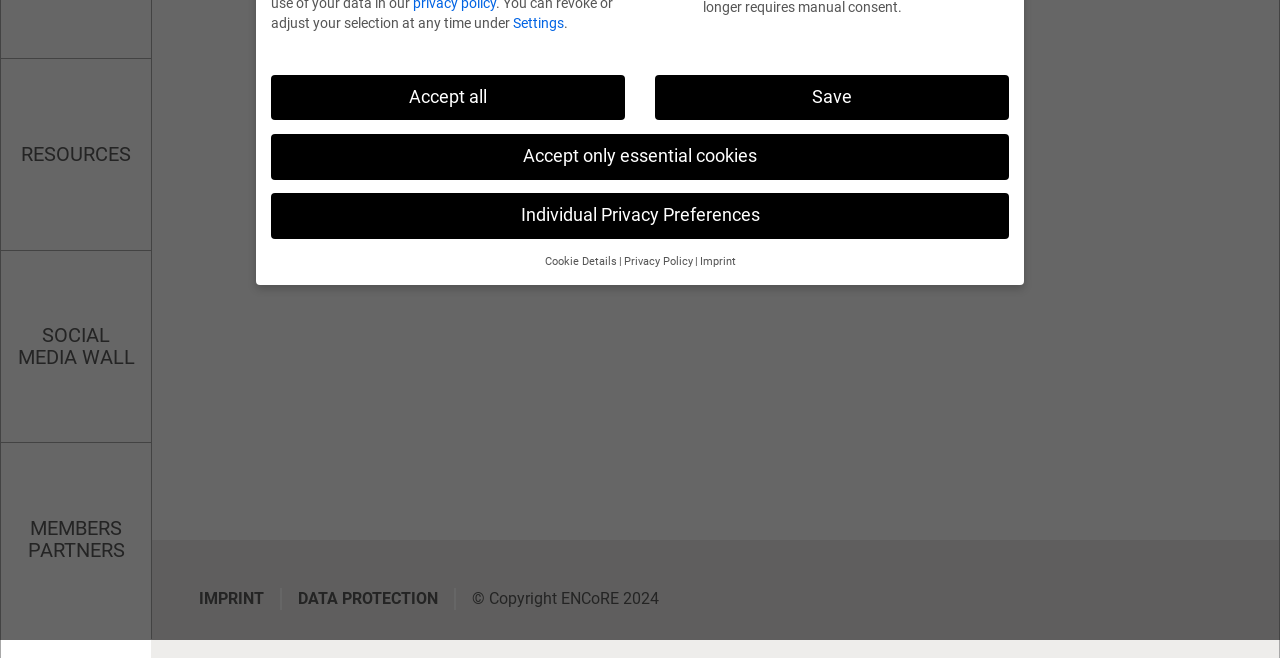Based on the provided description, "SOCIAL MEDIA WALL", find the bounding box of the corresponding UI element in the screenshot.

[0.012, 0.493, 0.106, 0.56]